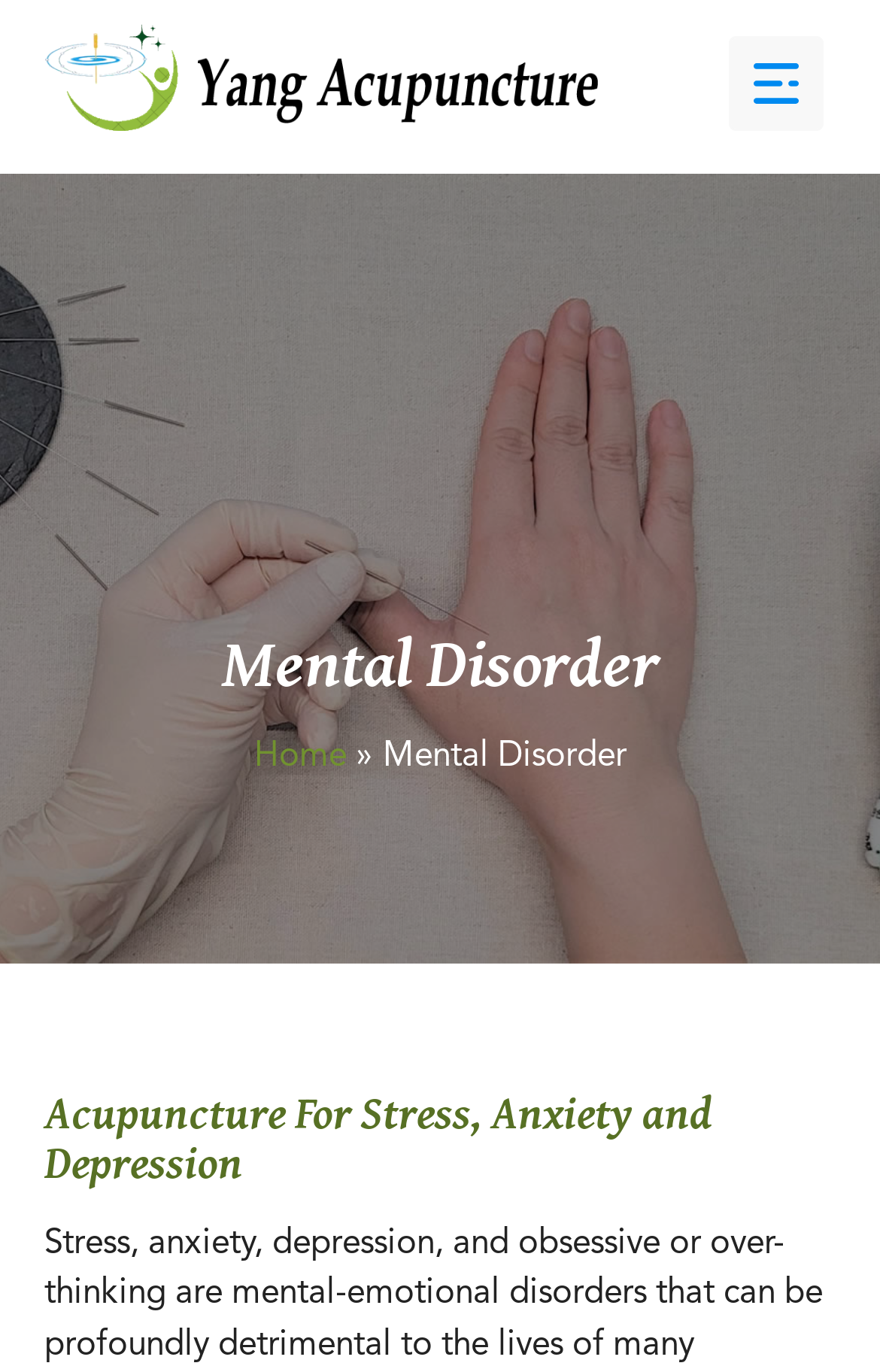Refer to the image and provide an in-depth answer to the question: 
What is the logo image of?

The logo image is located at the top left of the webpage, and it is an image with the text 'Yang Orlando Acupuncture' on it, which suggests that it is the logo of Yang Orlando Acupuncture.